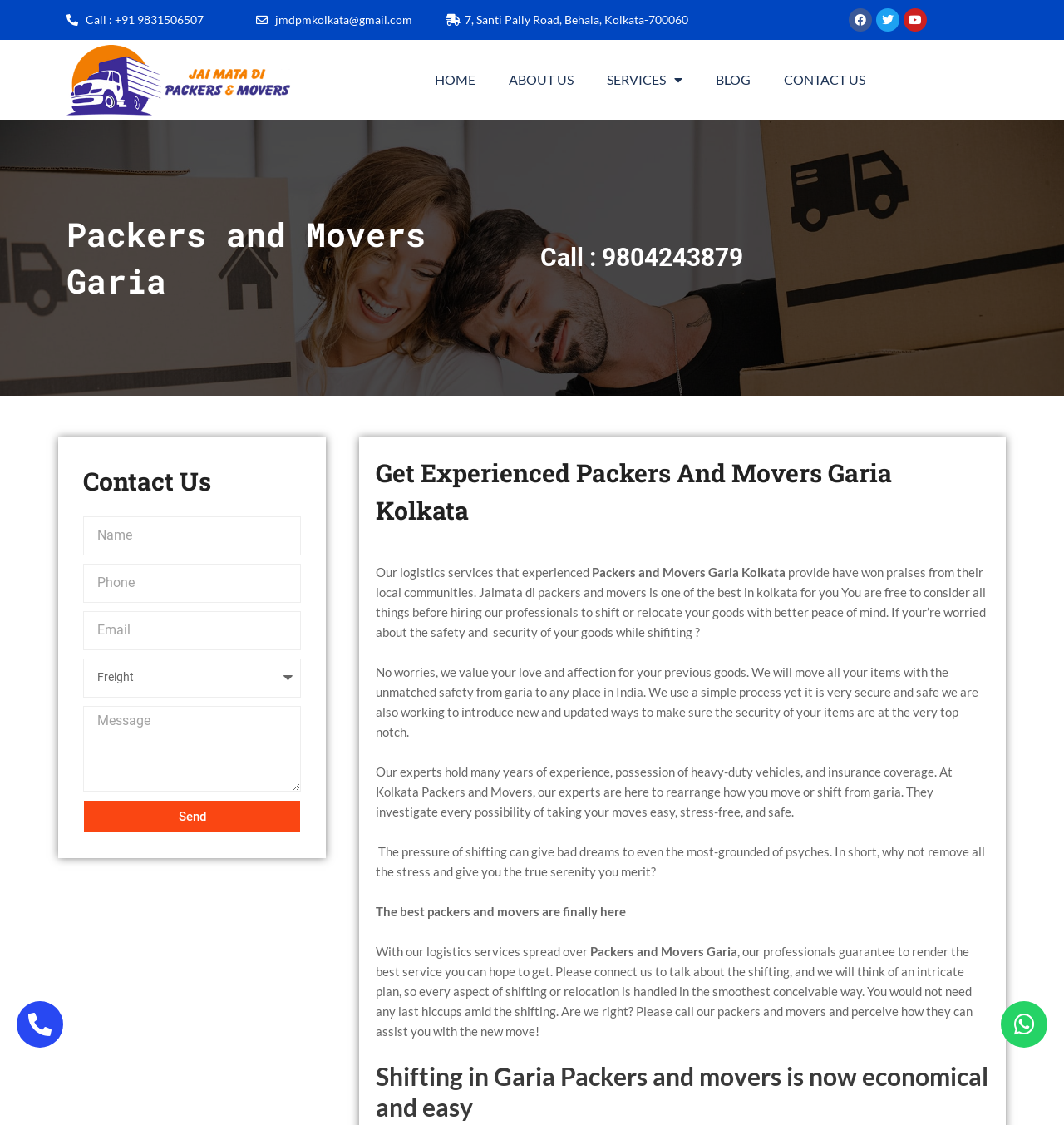Determine the bounding box coordinates for the element that should be clicked to follow this instruction: "Visit the Facebook page". The coordinates should be given as four float numbers between 0 and 1, in the format [left, top, right, bottom].

[0.797, 0.007, 0.819, 0.028]